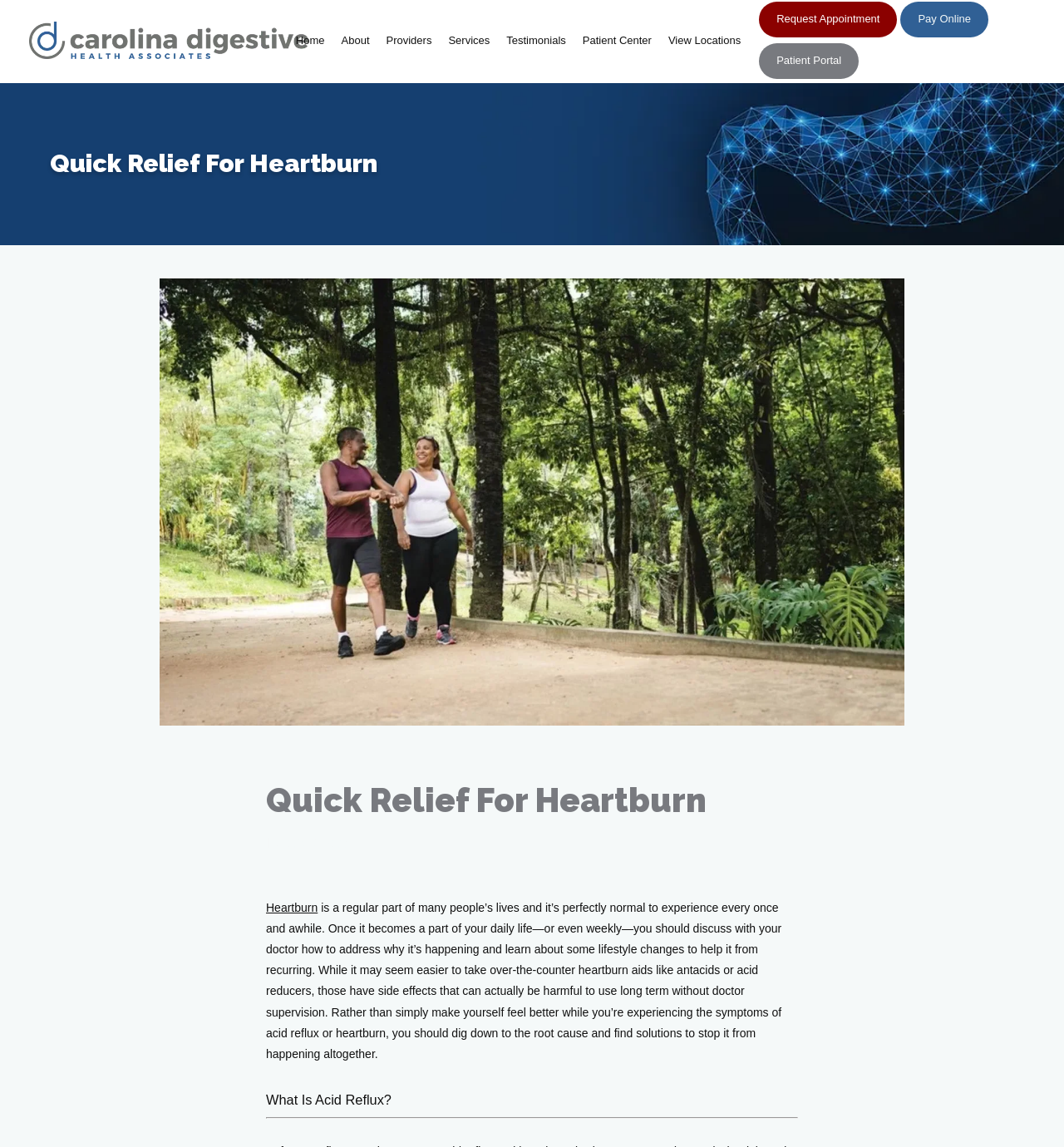Please locate the bounding box coordinates for the element that should be clicked to achieve the following instruction: "View the Patient Center page". Ensure the coordinates are given as four float numbers between 0 and 1, i.e., [left, top, right, bottom].

[0.547, 0.03, 0.612, 0.041]